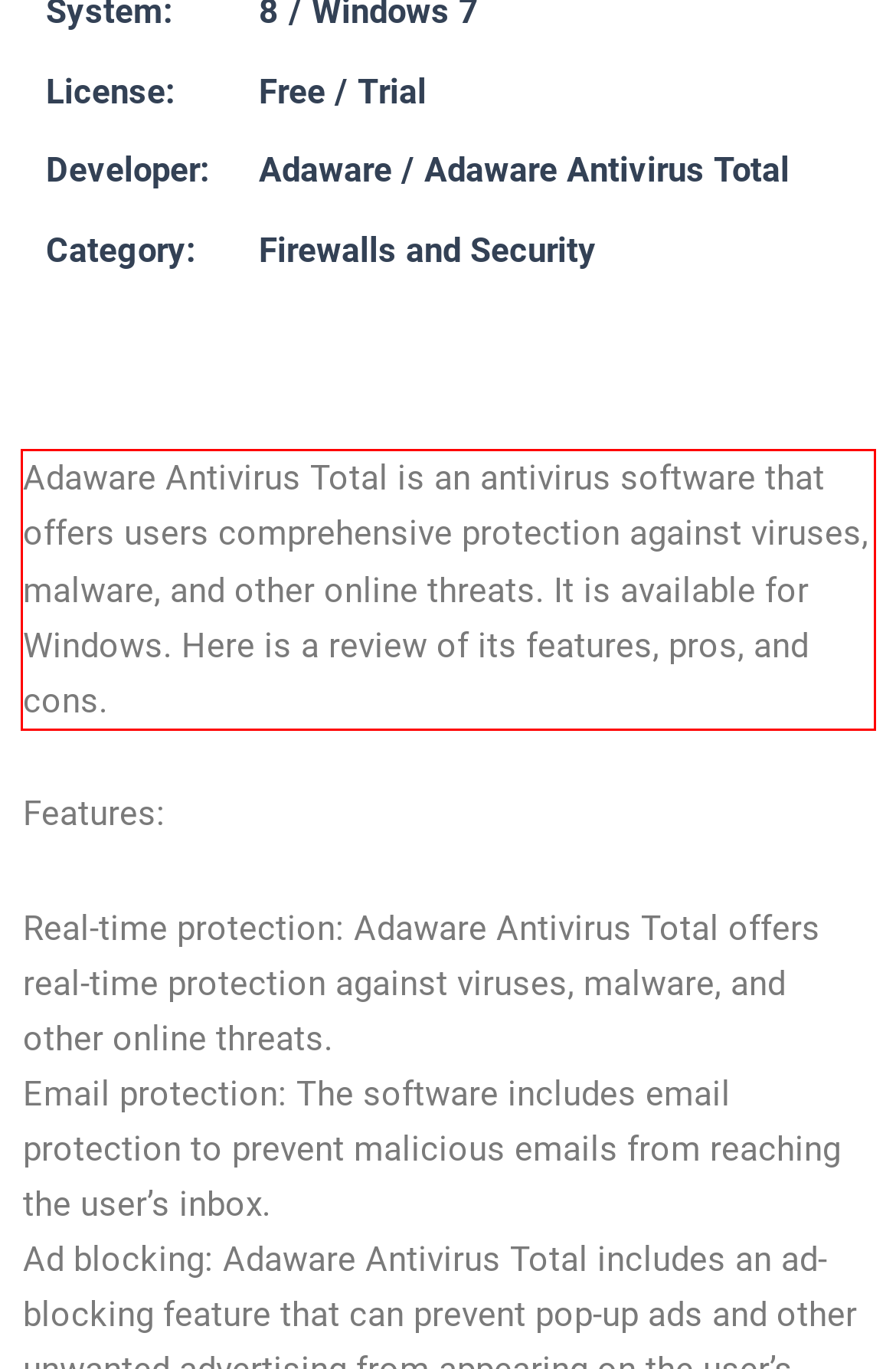Using the provided screenshot of a webpage, recognize the text inside the red rectangle bounding box by performing OCR.

Adaware Antivirus Total is an antivirus software that offers users comprehensive protection against viruses, malware, and other online threats. It is available for Windows. Here is a review of its features, pros, and cons.